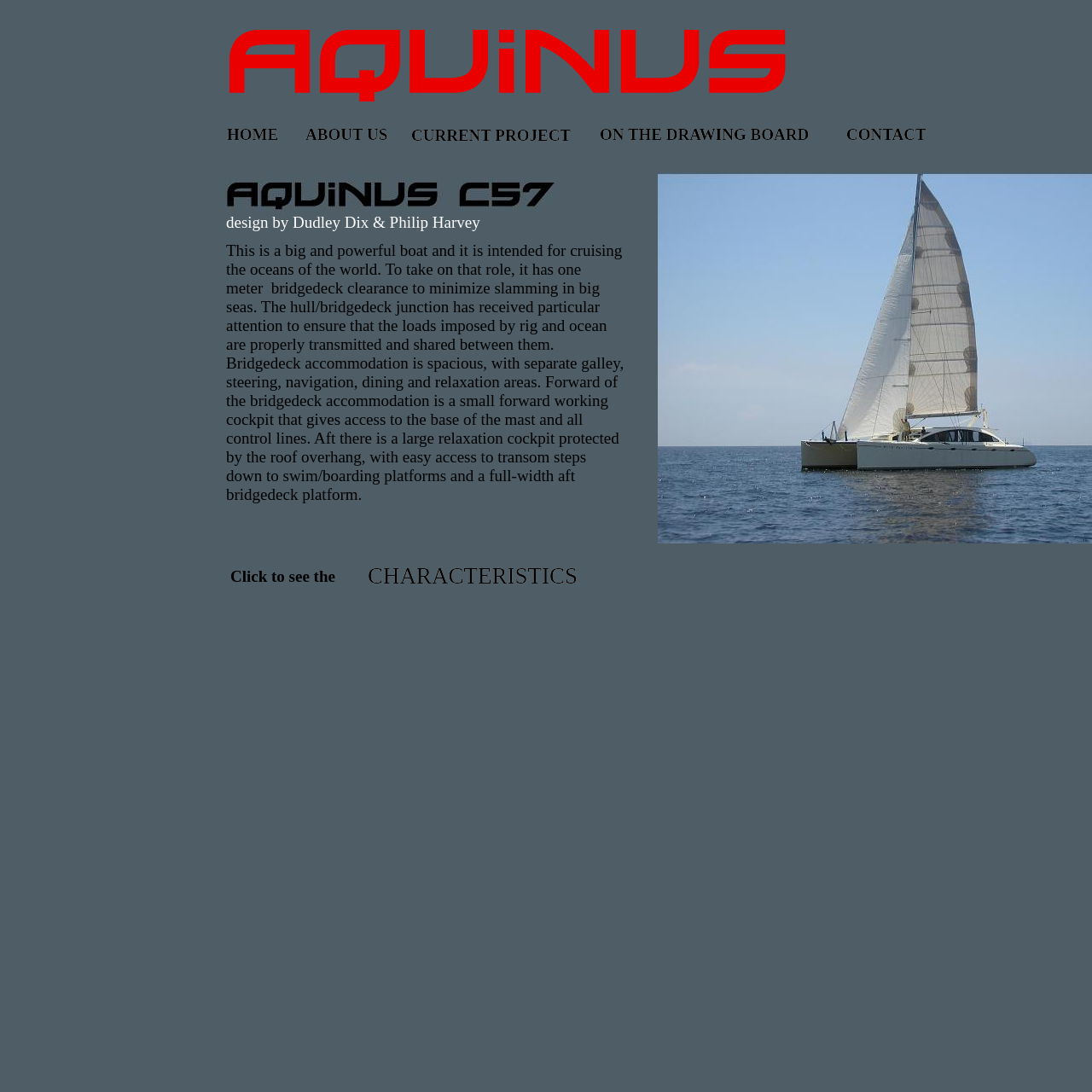Locate the bounding box coordinates of the UI element described by: "ON THE DRAWING BOARD". The bounding box coordinates should consist of four float numbers between 0 and 1, i.e., [left, top, right, bottom].

[0.549, 0.12, 0.746, 0.148]